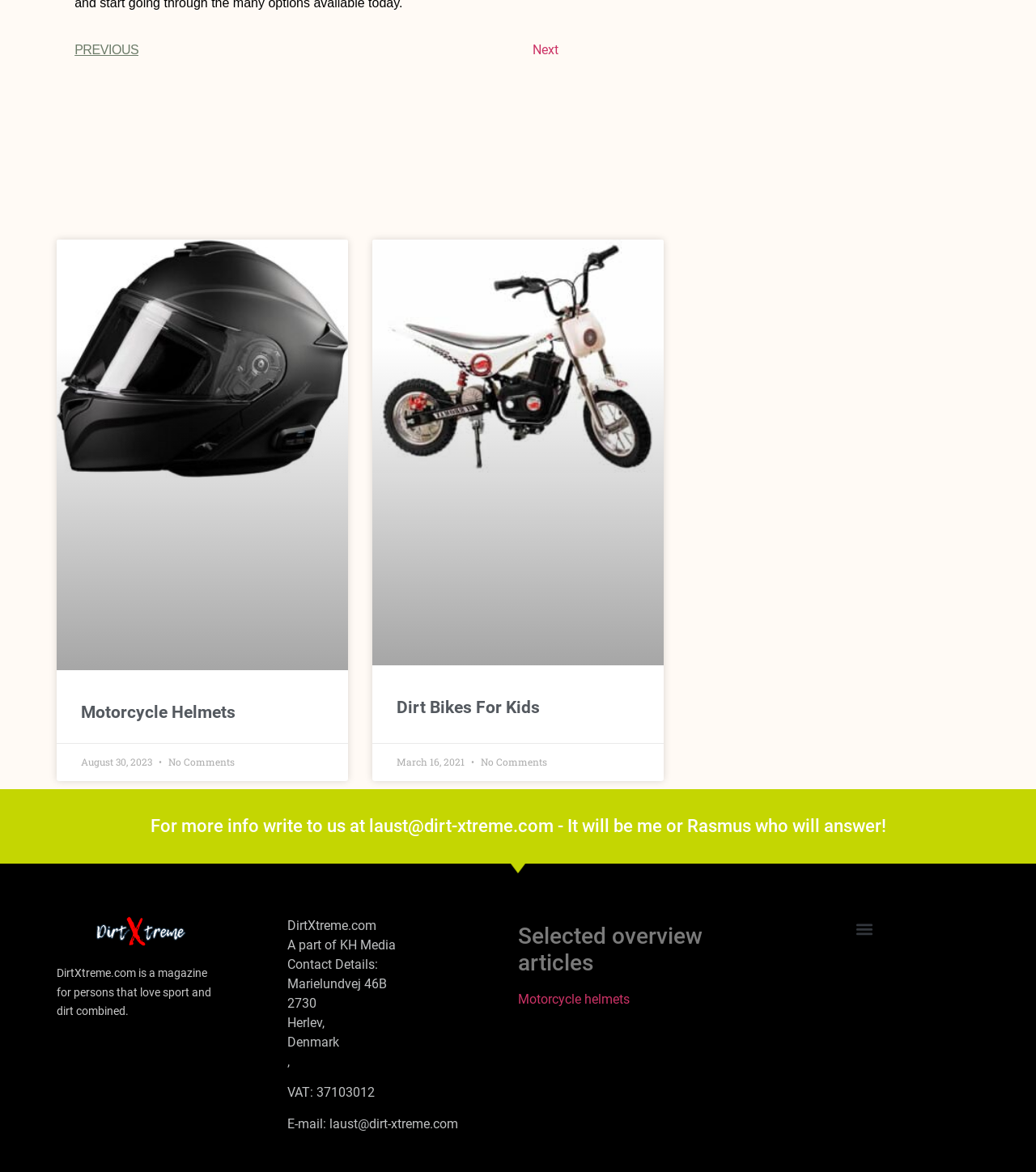Refer to the image and answer the question with as much detail as possible: What is the website about?

Based on the webpage content, it appears to be a magazine or website focused on dirt sports, as evident from the articles and images related to dirt bikes and motorcycle helmets.